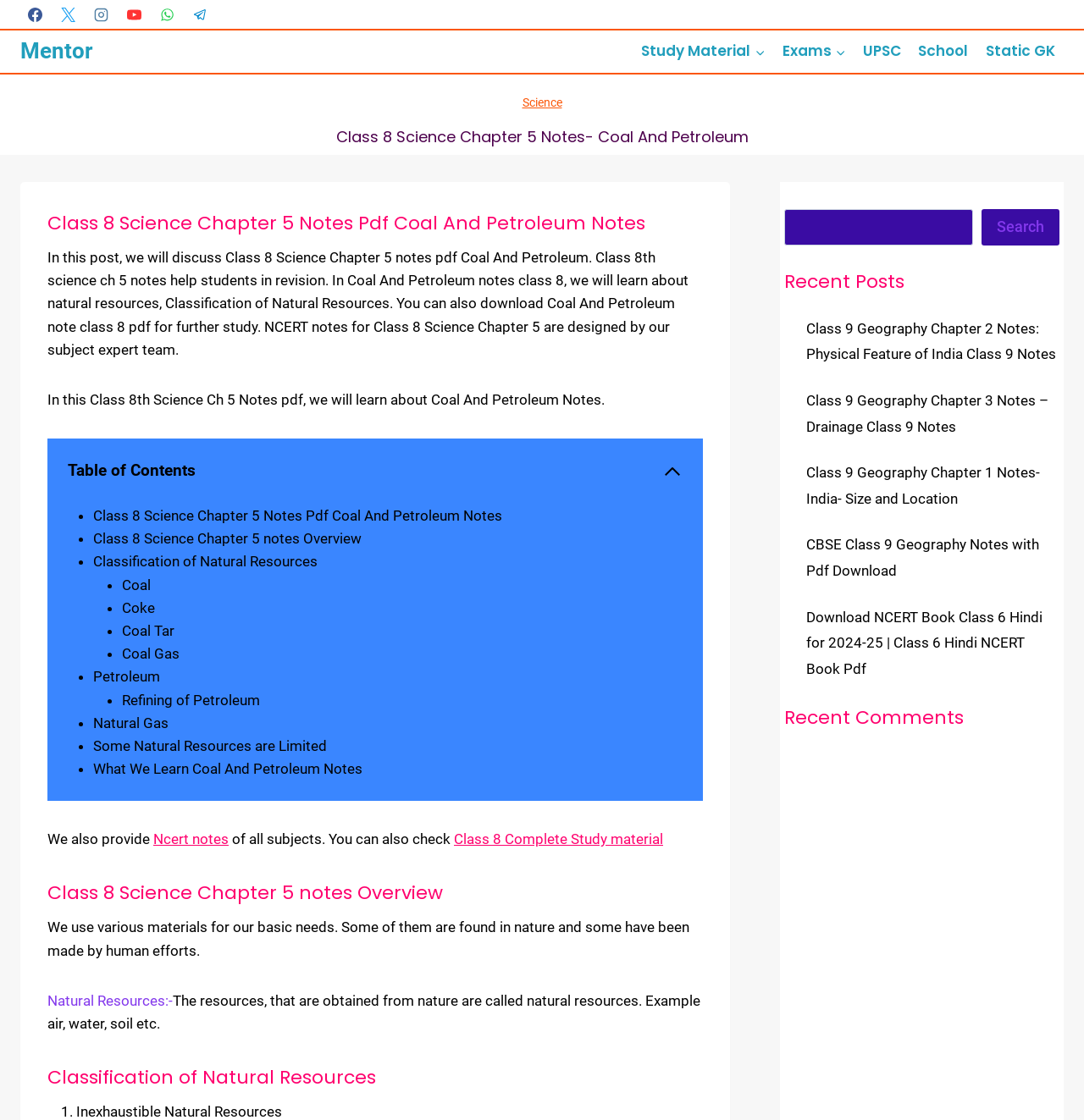Respond to the question below with a single word or phrase: What is the purpose of the search box?

Search